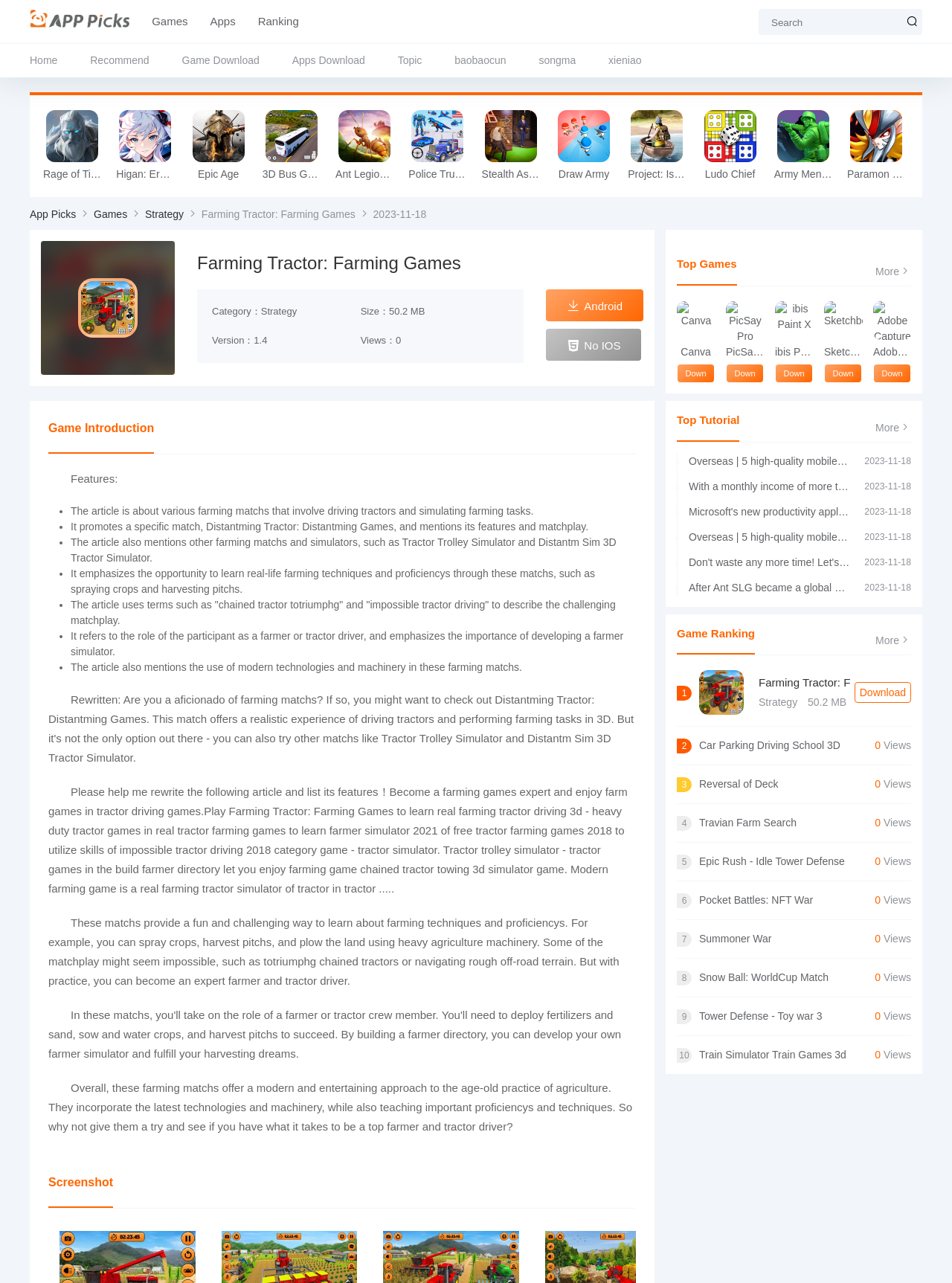Please determine the bounding box coordinates of the element's region to click for the following instruction: "View game introduction".

[0.051, 0.329, 0.162, 0.339]